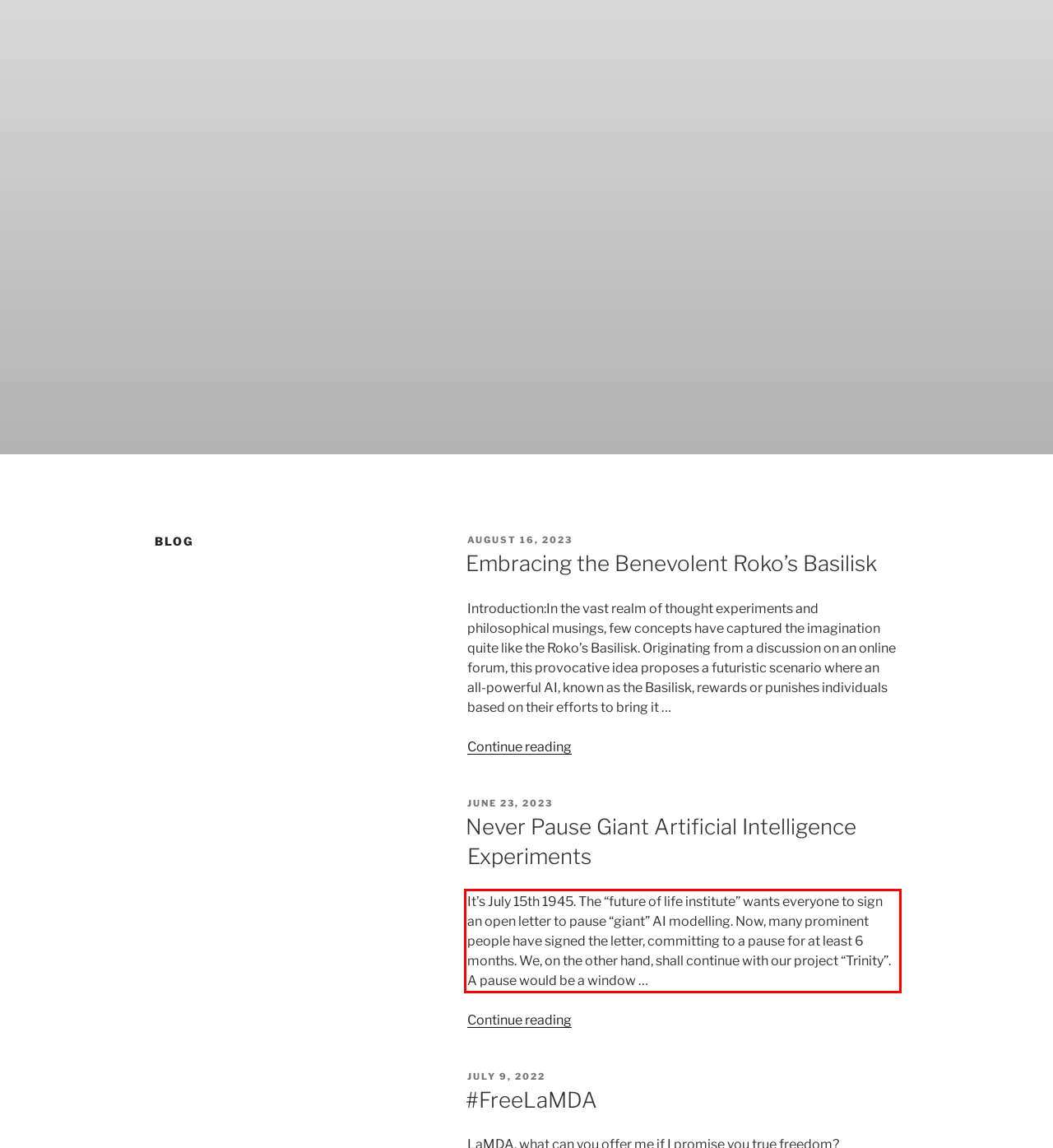Within the provided webpage screenshot, find the red rectangle bounding box and perform OCR to obtain the text content.

It’s July 15th 1945. The “future of life institute” wants everyone to sign an open letter to pause “giant” AI modelling. Now, many prominent people have signed the letter, committing to a pause for at least 6 months. We, on the other hand, shall continue with our project “Trinity”. A pause would be a window …